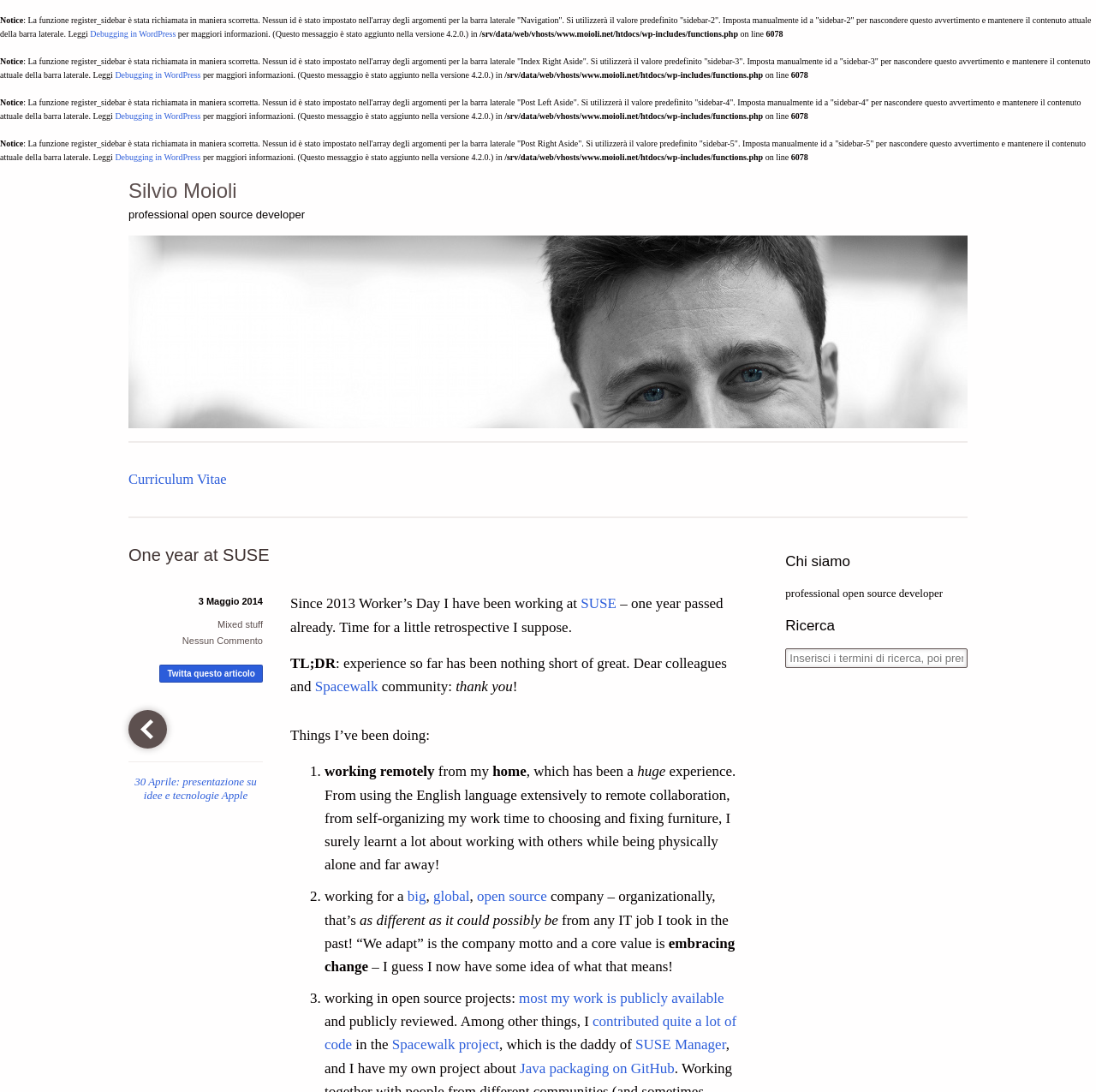Please find the bounding box coordinates of the element's region to be clicked to carry out this instruction: "go to the page about Mixed stuff".

[0.198, 0.567, 0.24, 0.577]